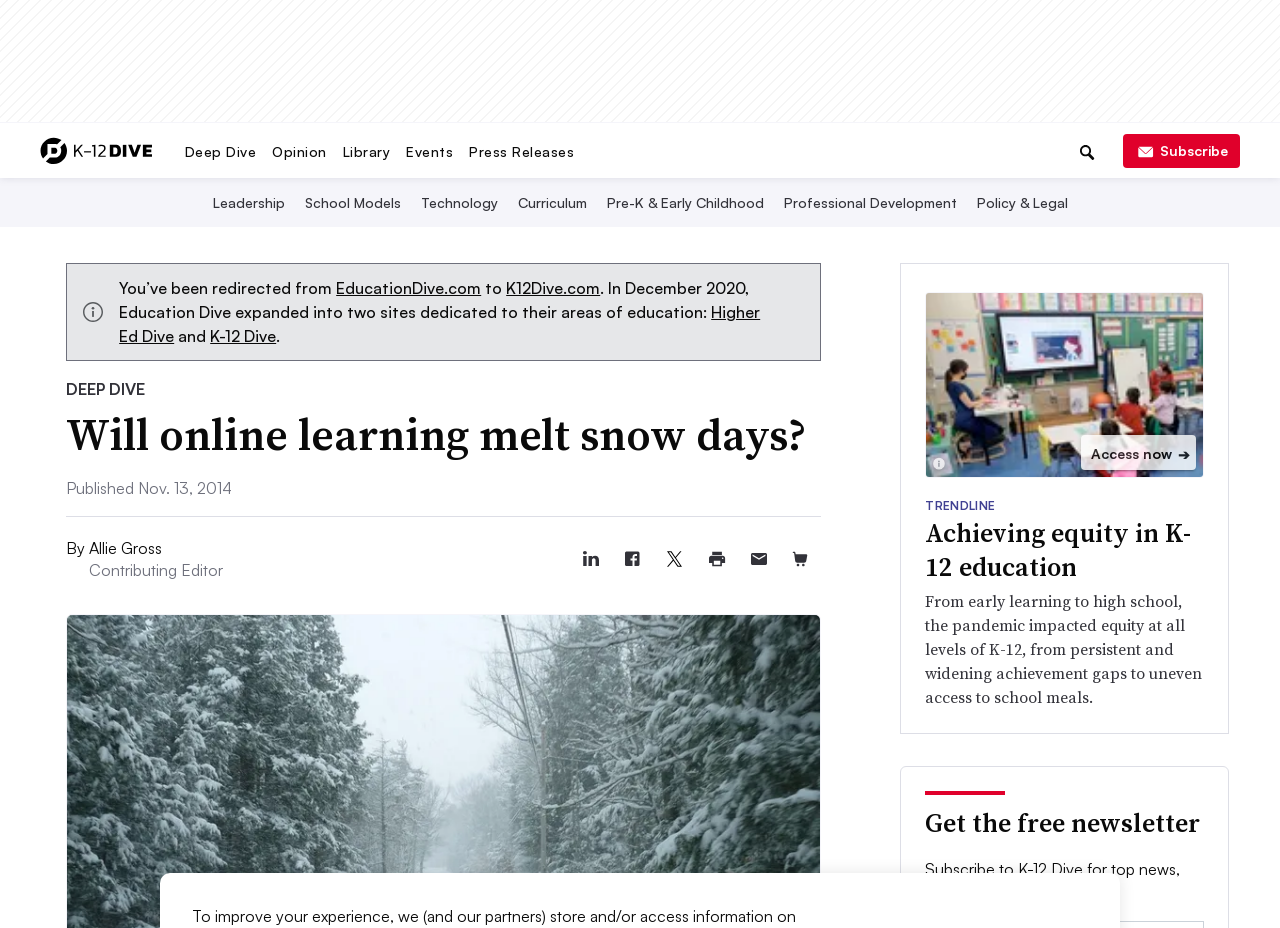Predict the bounding box coordinates for the UI element described as: "Achieving equity in K-12 education". The coordinates should be four float numbers between 0 and 1, presented as [left, top, right, bottom].

[0.723, 0.555, 0.931, 0.631]